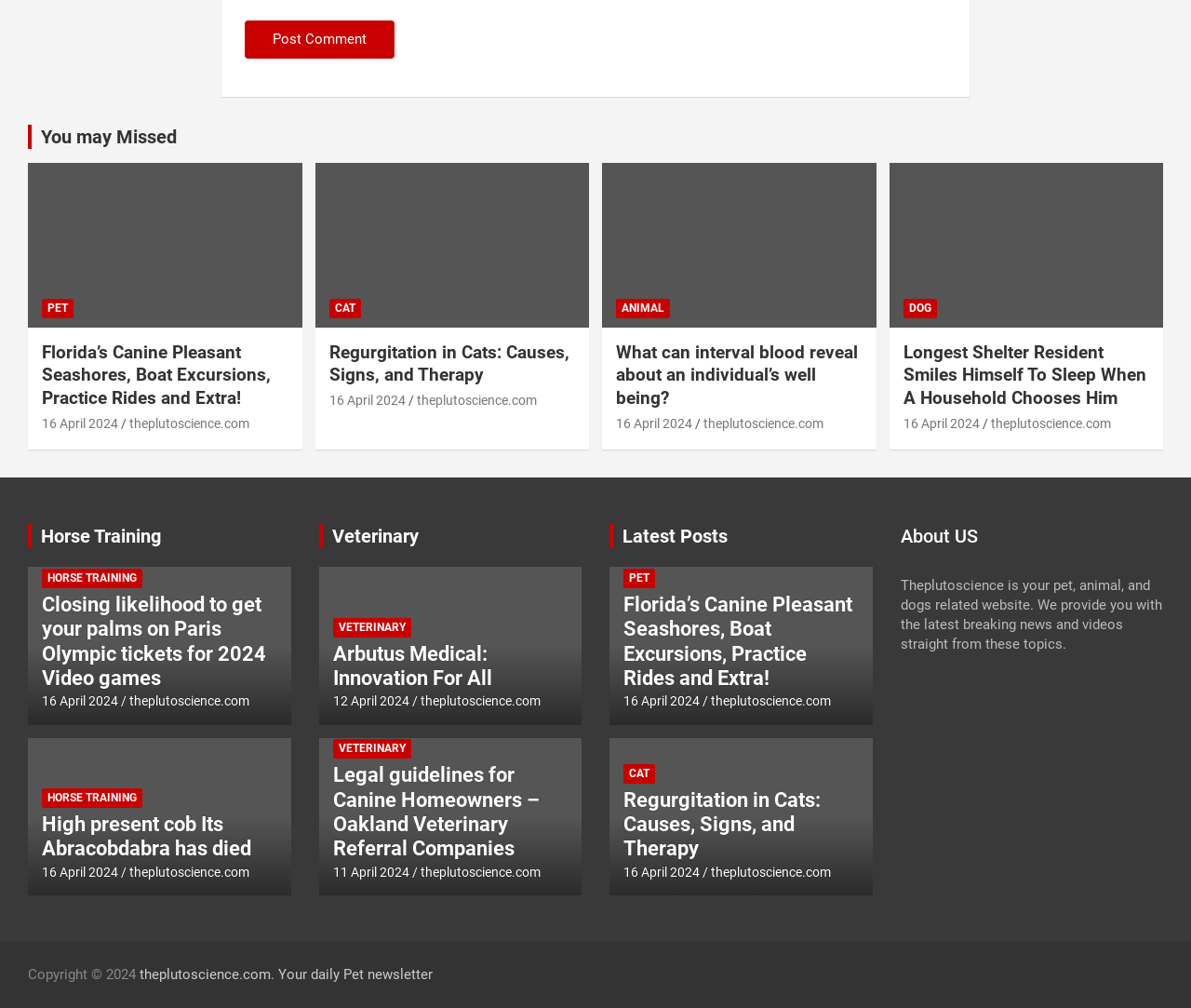Calculate the bounding box coordinates for the UI element based on the following description: "Horse Training". Ensure the coordinates are four float numbers between 0 and 1, i.e., [left, top, right, bottom].

[0.035, 0.564, 0.12, 0.583]